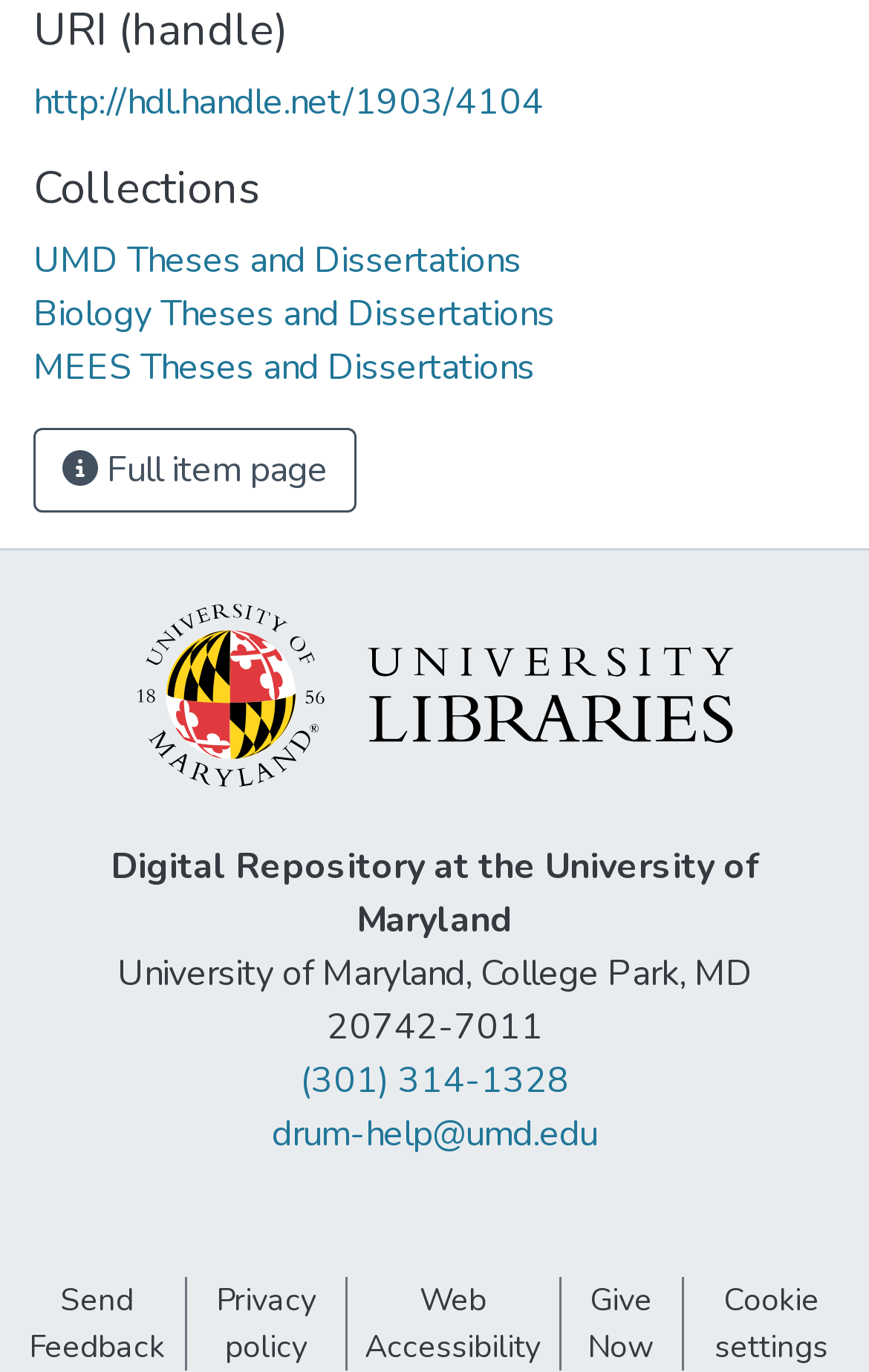What is the name of the university?
Please provide a single word or phrase based on the screenshot.

University of Maryland